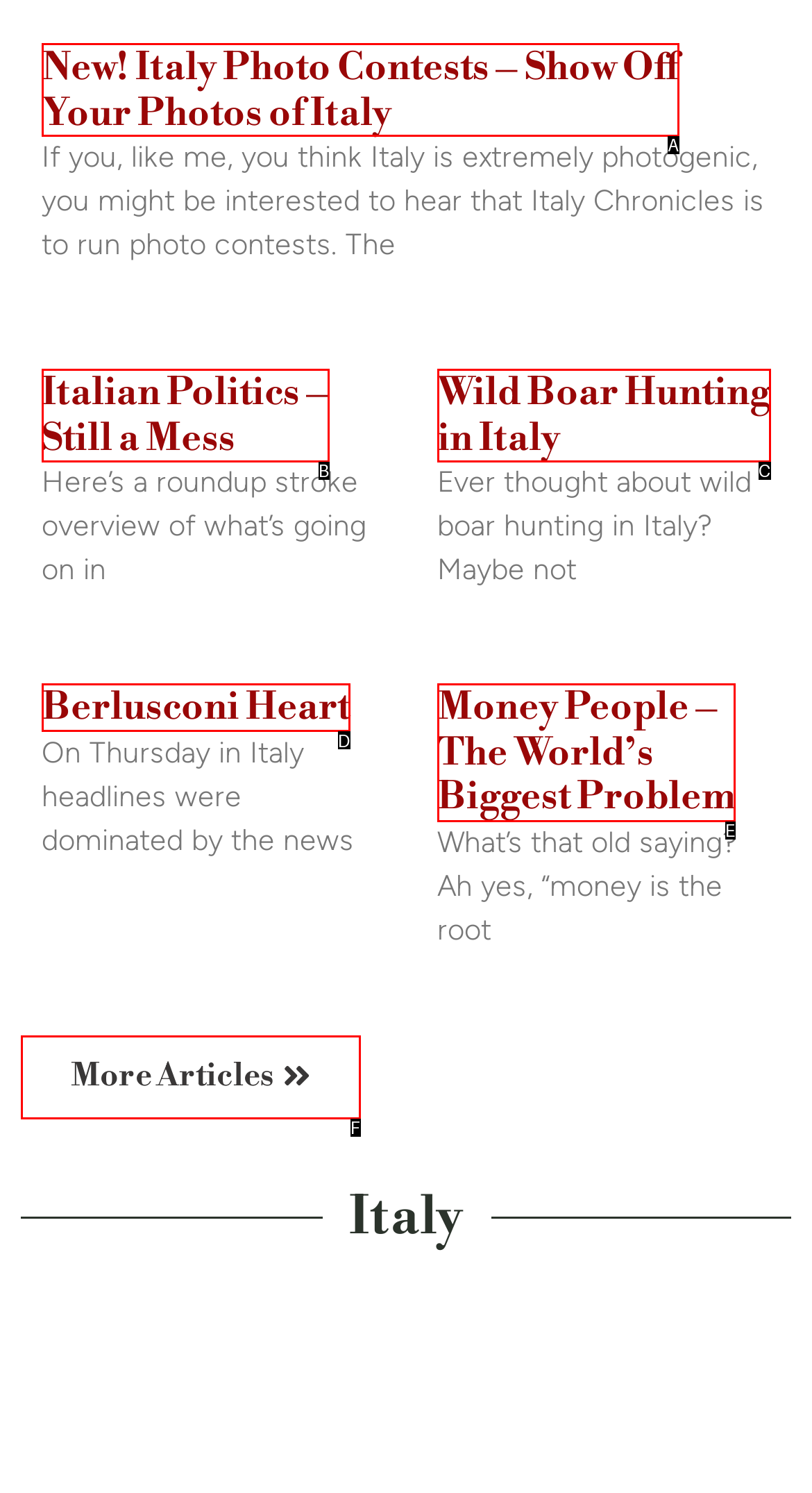Match the HTML element to the description: Wild Boar Hunting in Italy. Respond with the letter of the correct option directly.

C